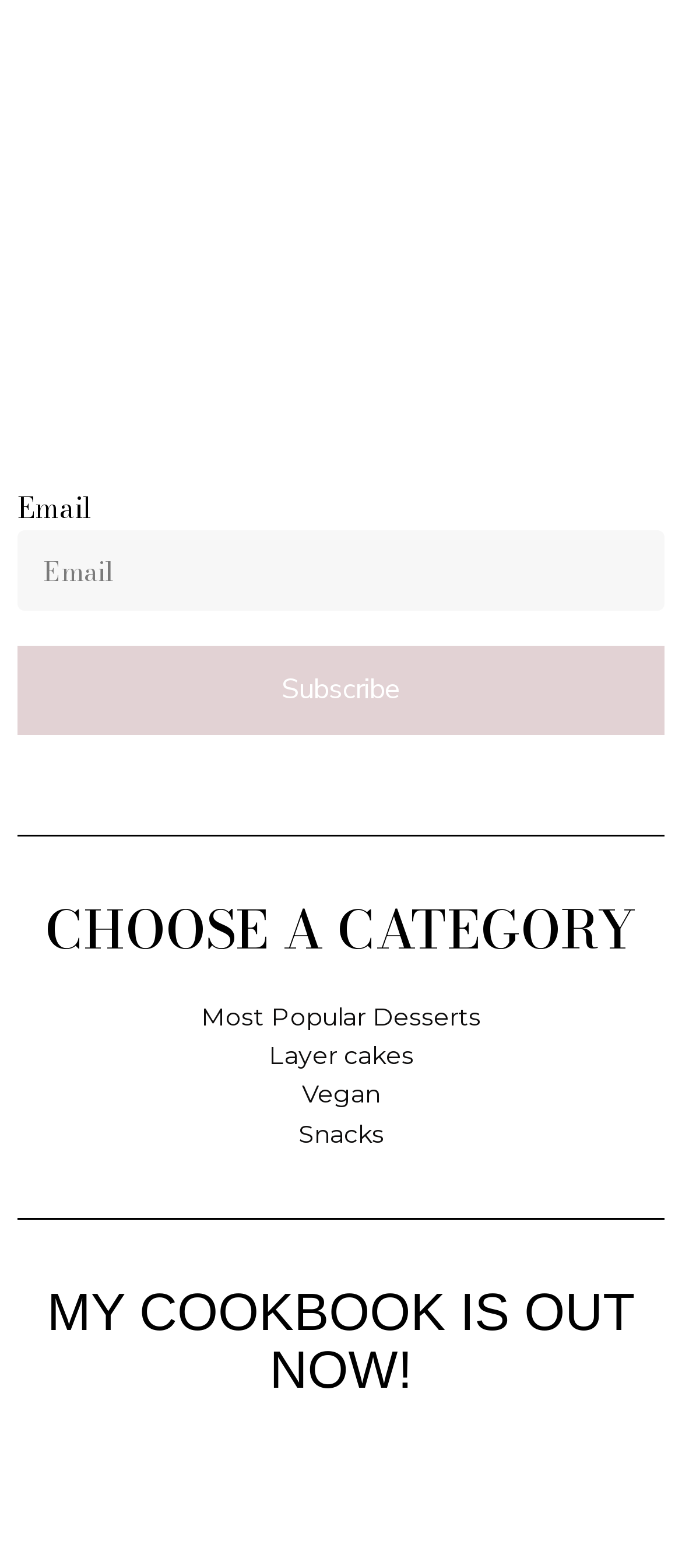Given the description "Layer cakes", provide the bounding box coordinates of the corresponding UI element.

[0.394, 0.661, 0.606, 0.686]